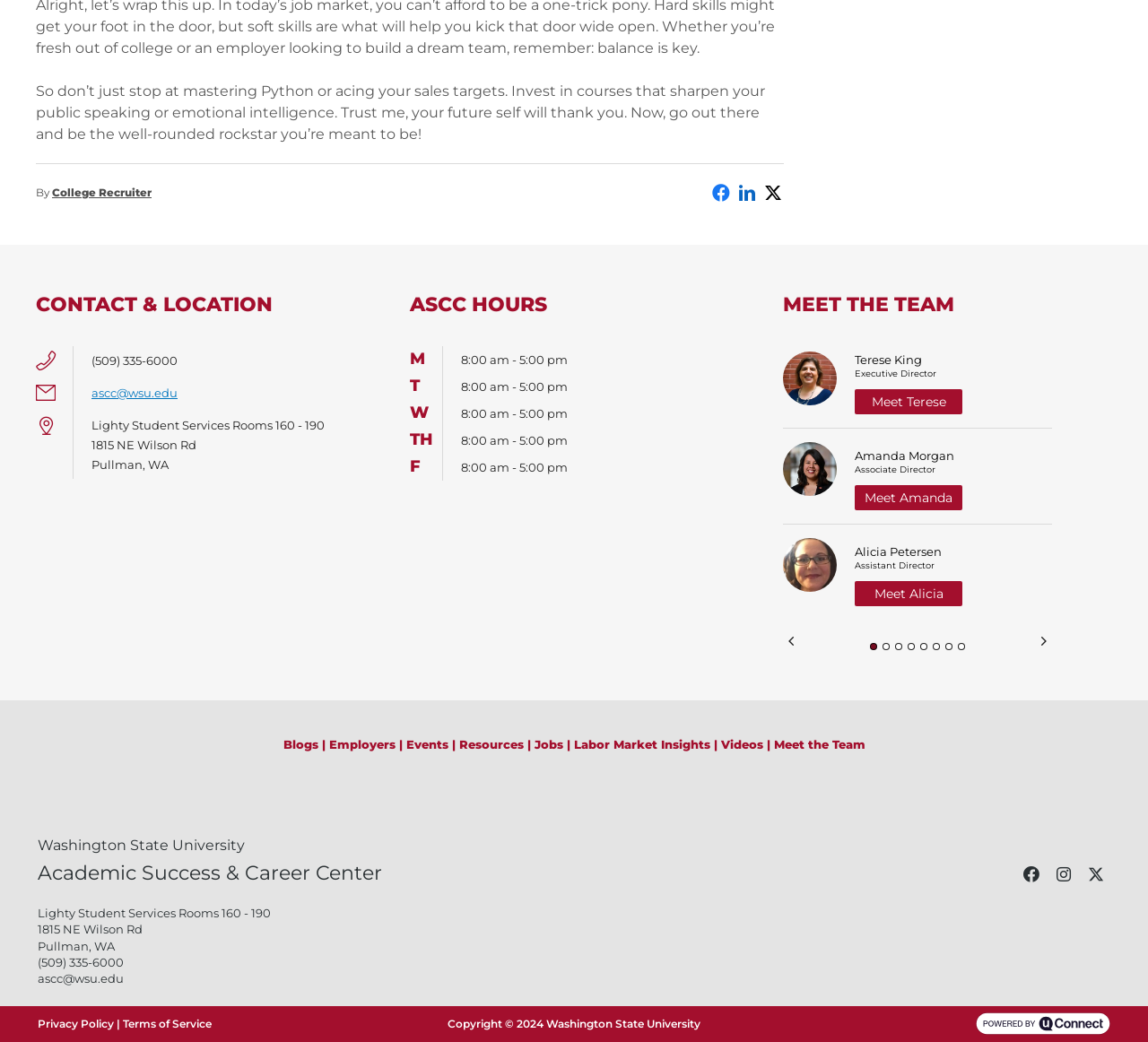Identify the bounding box coordinates of the clickable section necessary to follow the following instruction: "Call the phone number". The coordinates should be presented as four float numbers from 0 to 1, i.e., [left, top, right, bottom].

[0.08, 0.339, 0.155, 0.353]